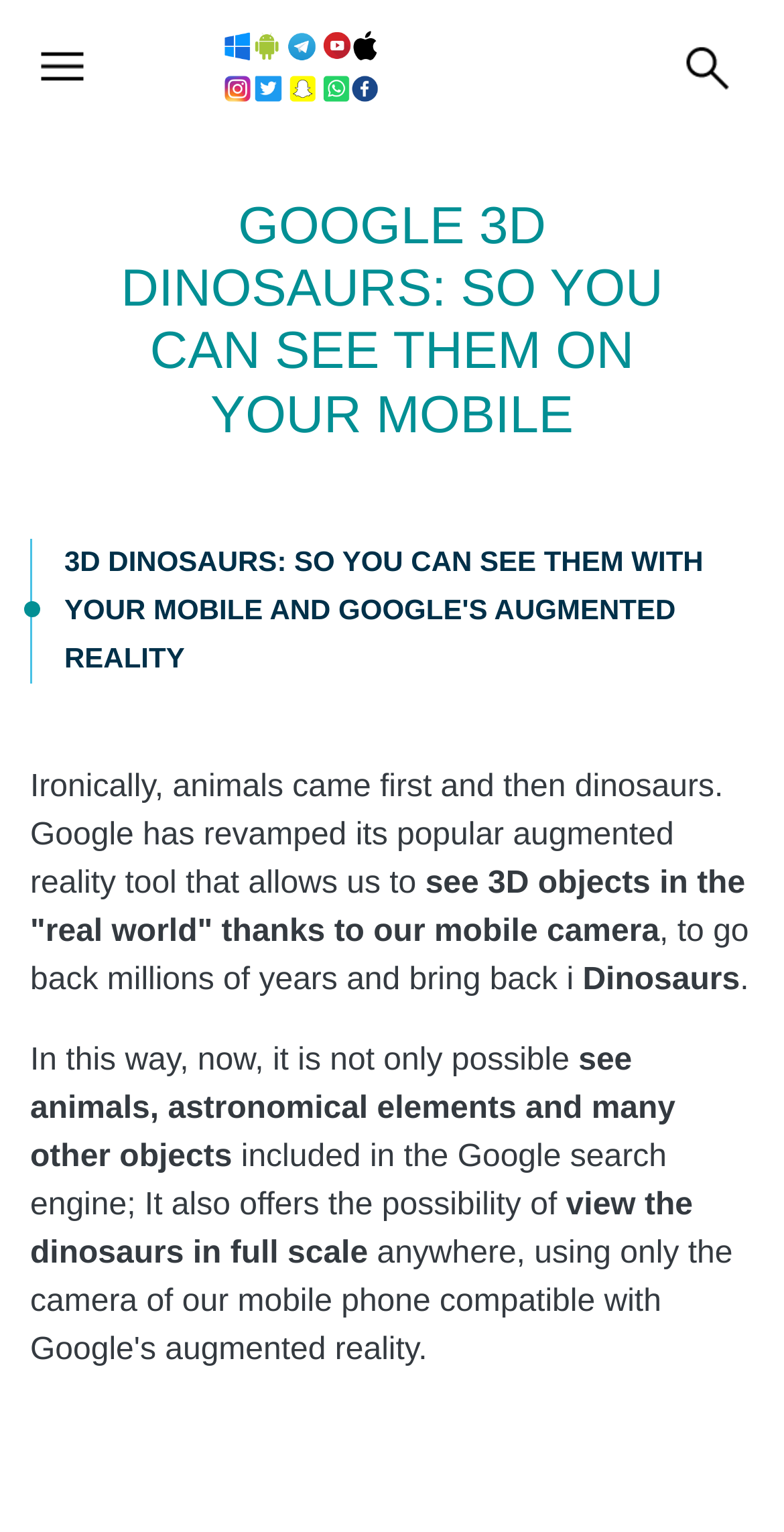What is the main topic of this webpage?
Provide a detailed and extensive answer to the question.

Based on the webpage content, the main topic is about Google's augmented reality tool that allows users to see 3D dinosaurs on their mobile devices.